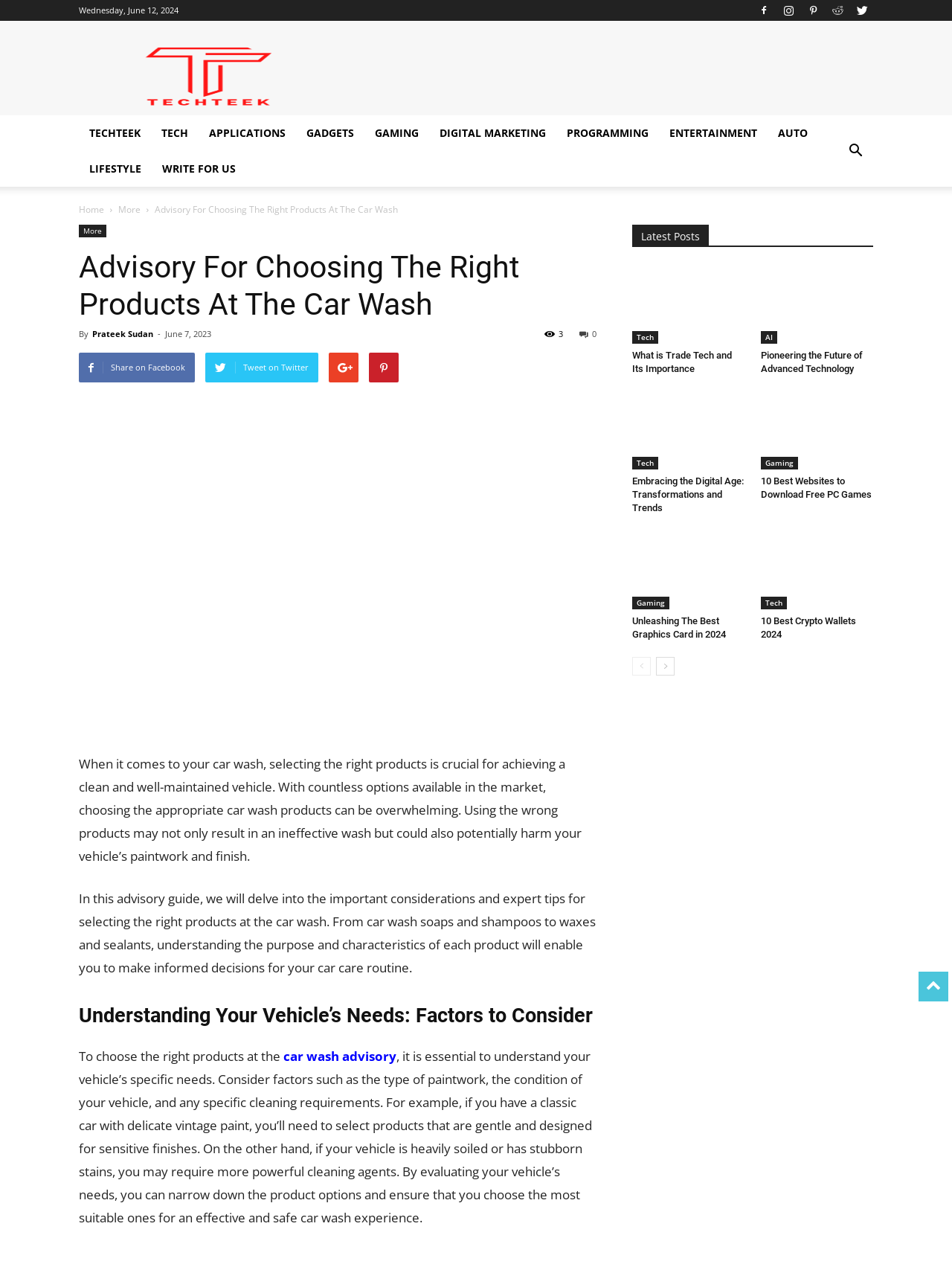Determine the bounding box coordinates of the clickable element necessary to fulfill the instruction: "Read the article 'Advisory For Choosing The Right Products At The Car Wash'". Provide the coordinates as four float numbers within the 0 to 1 range, i.e., [left, top, right, bottom].

[0.162, 0.16, 0.418, 0.17]